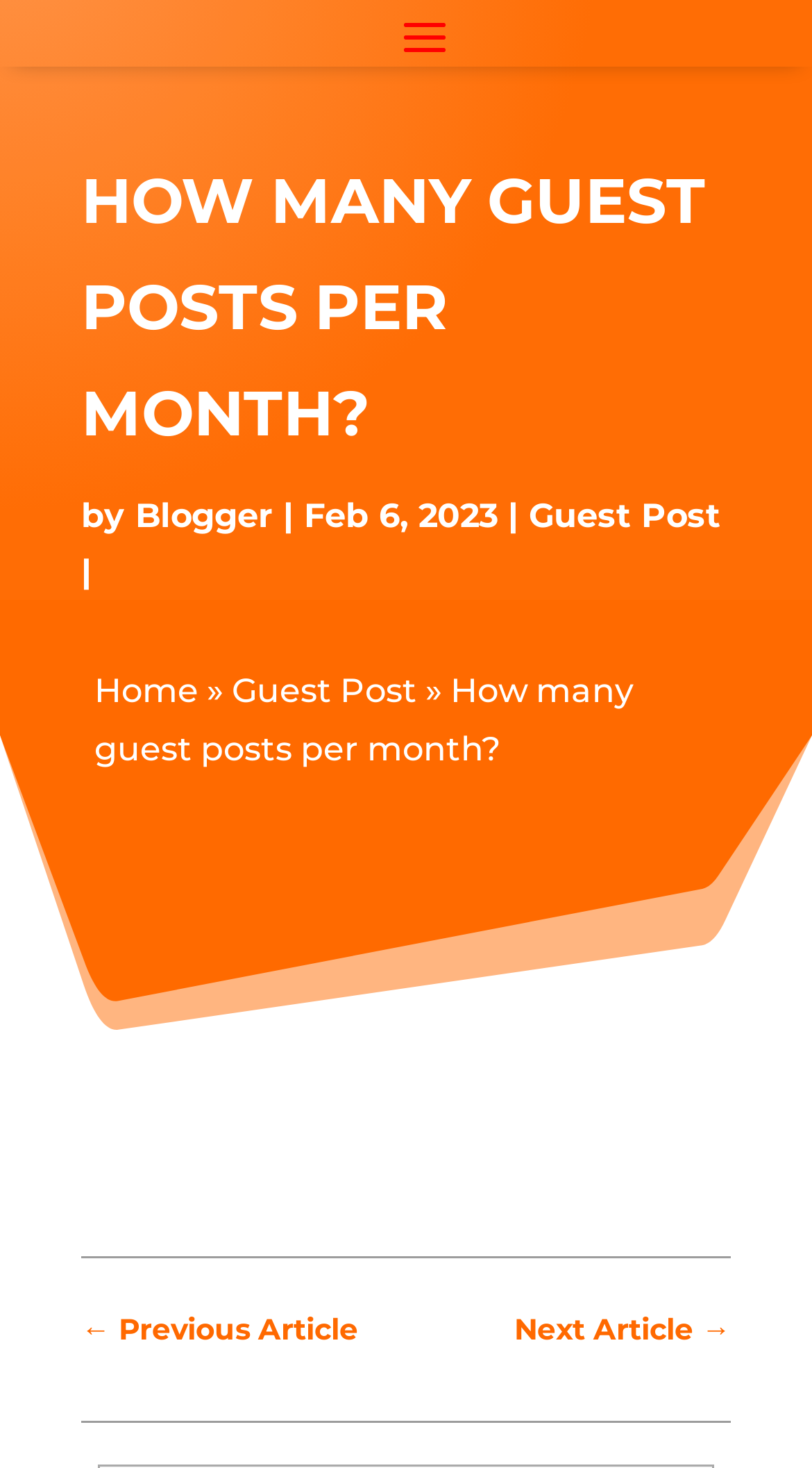Find the bounding box of the UI element described as follows: "Guest Post".

[0.651, 0.338, 0.887, 0.365]